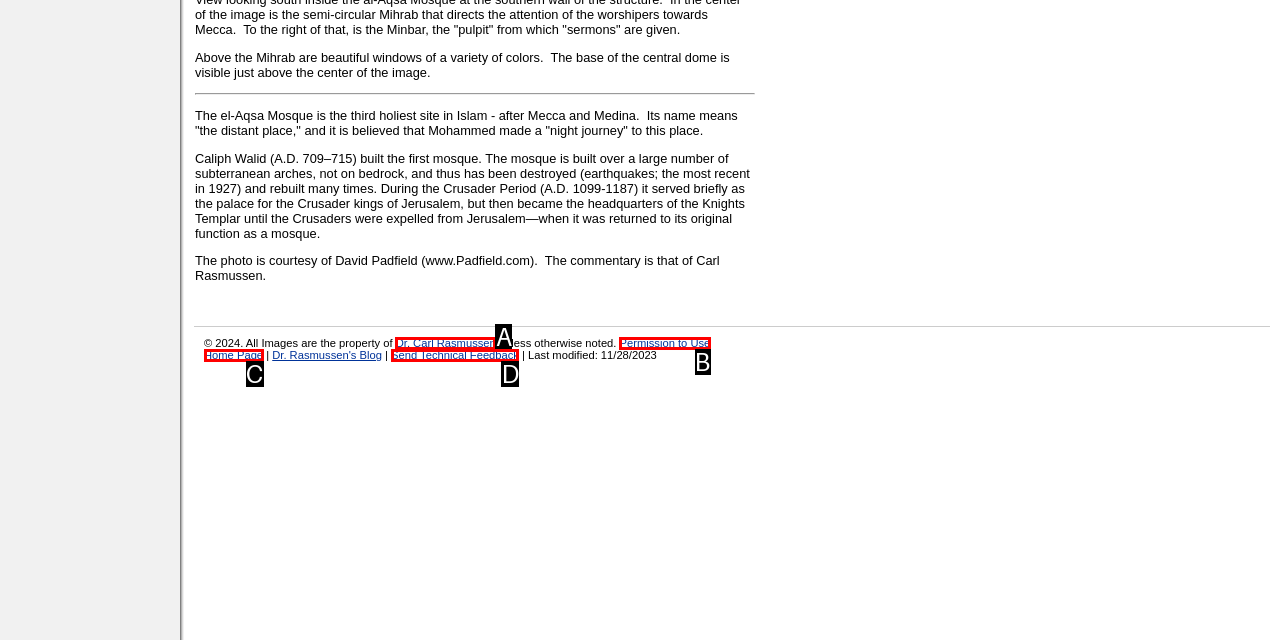Tell me which one HTML element best matches the description: Permission to Use
Answer with the option's letter from the given choices directly.

B